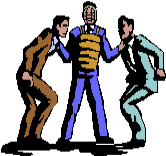What is the theme of the illustration?
Based on the image, answer the question with as much detail as possible.

The dynamic of the illustration, with the two men on either side of the third man, suggests a situation where rapid intervention is needed to prevent escalation. This highlights the themes of conflict management and the importance of having a neutral party in contentious situations.